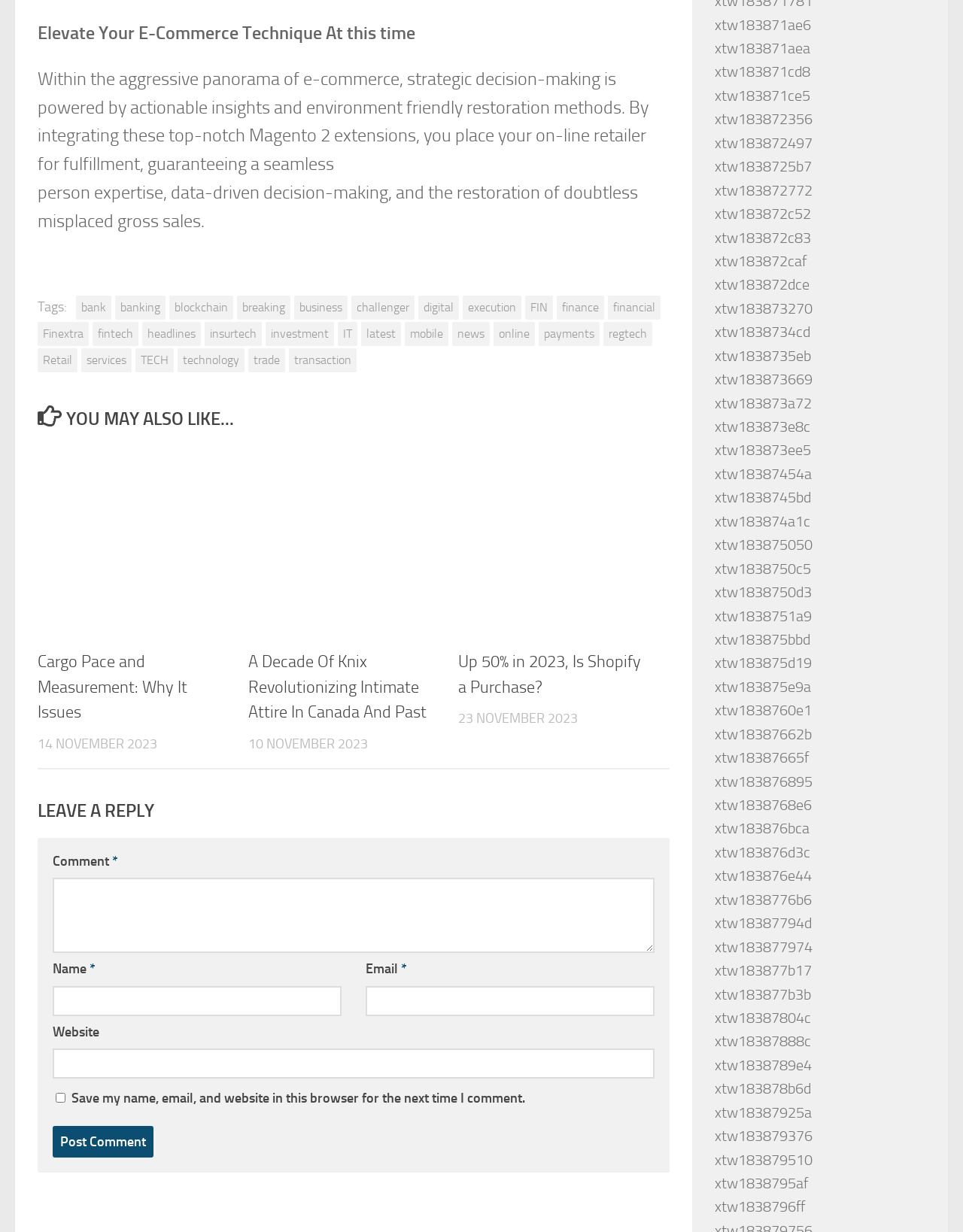Locate and provide the bounding box coordinates for the HTML element that matches this description: "name="submit" value="Post Comment"".

[0.055, 0.914, 0.159, 0.939]